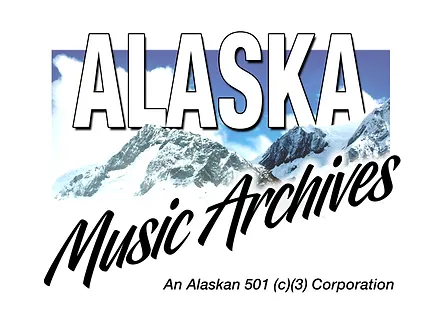Can you look at the image and give a comprehensive answer to the question:
What is the background of the logo?

The caption describes the backdrop of the logo as a 'stunning mountainous landscape', which highlights the natural beauty associated with Alaska and emphasizes the archival significance of music in the region.